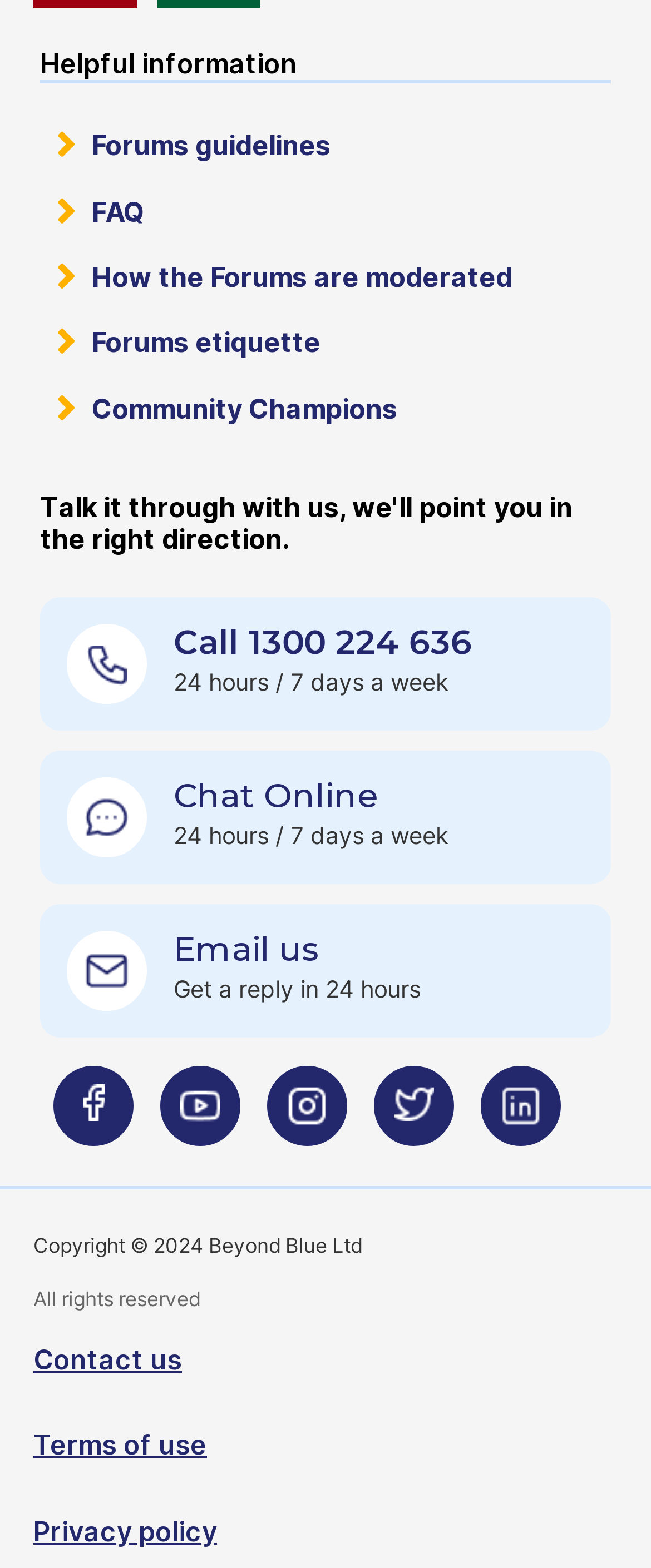Using the format (top-left x, top-left y, bottom-right x, bottom-right y), provide the bounding box coordinates for the described UI element. All values should be floating point numbers between 0 and 1: FAQ

[0.062, 0.124, 0.223, 0.145]